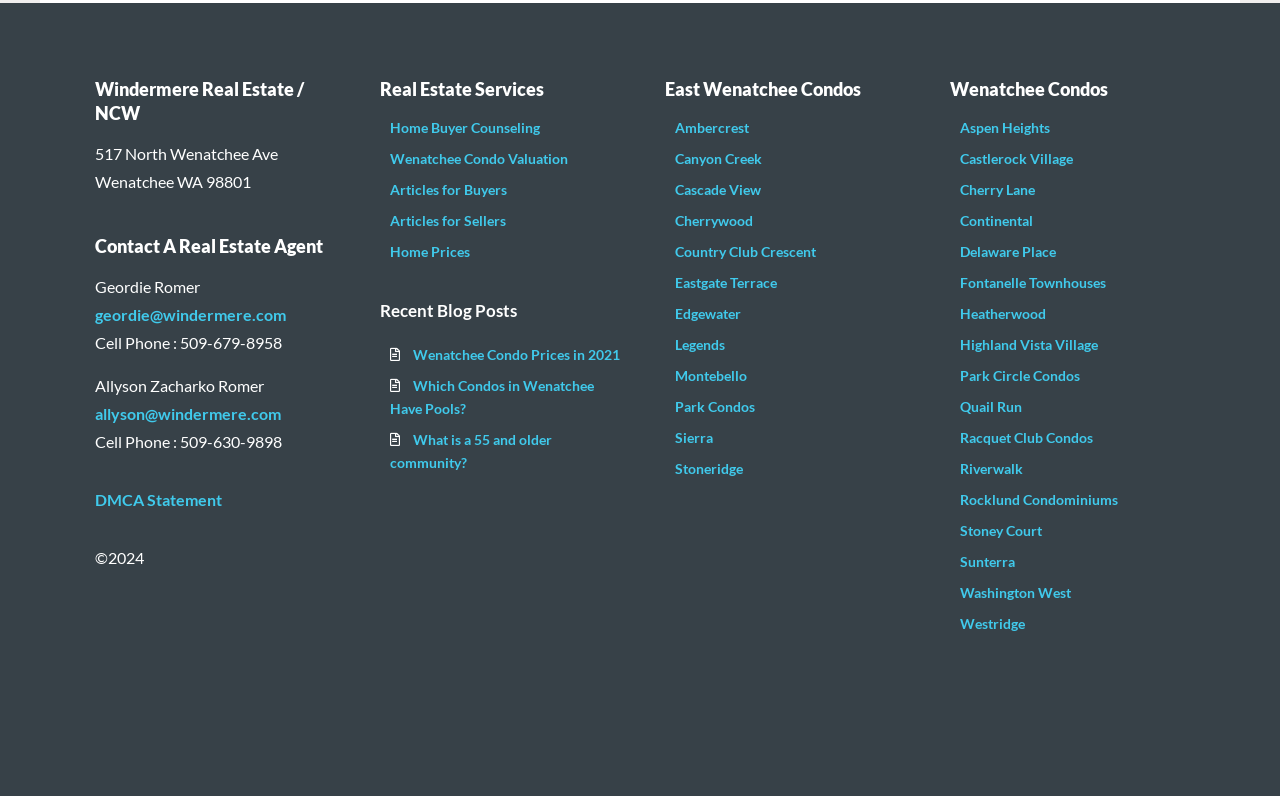Using the provided element description "Articles for Buyers", determine the bounding box coordinates of the UI element.

[0.305, 0.227, 0.396, 0.249]